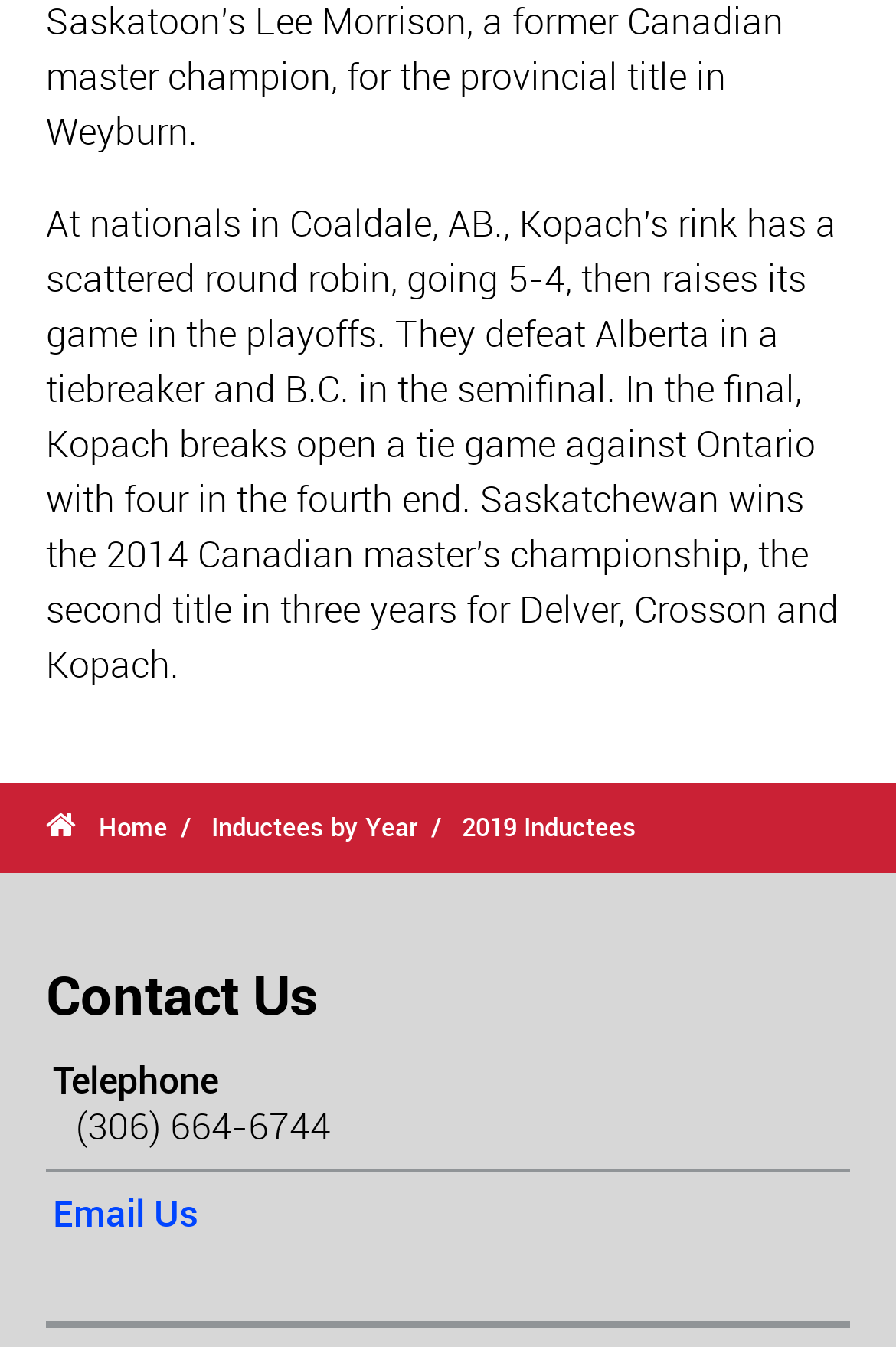How many links are in the top navigation?
Look at the webpage screenshot and answer the question with a detailed explanation.

I counted the links in the top navigation by looking at the links with 'Home/', 'Inductees by Year/', and '2019 Inductees' text, and also the link with a '' icon. There are 4 links in total.